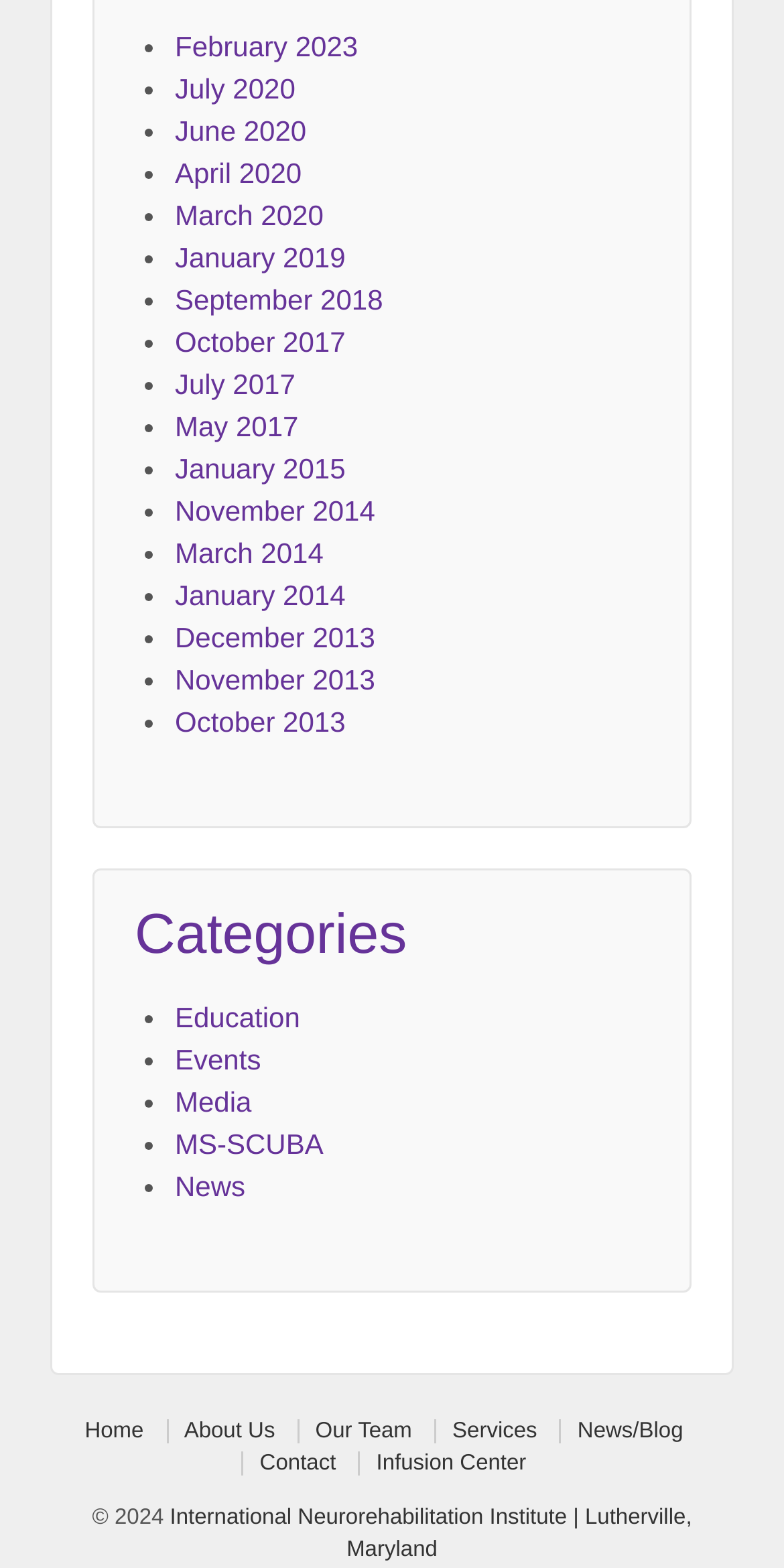Please identify the bounding box coordinates of the element on the webpage that should be clicked to follow this instruction: "Go to Education". The bounding box coordinates should be given as four float numbers between 0 and 1, formatted as [left, top, right, bottom].

[0.223, 0.638, 0.383, 0.659]